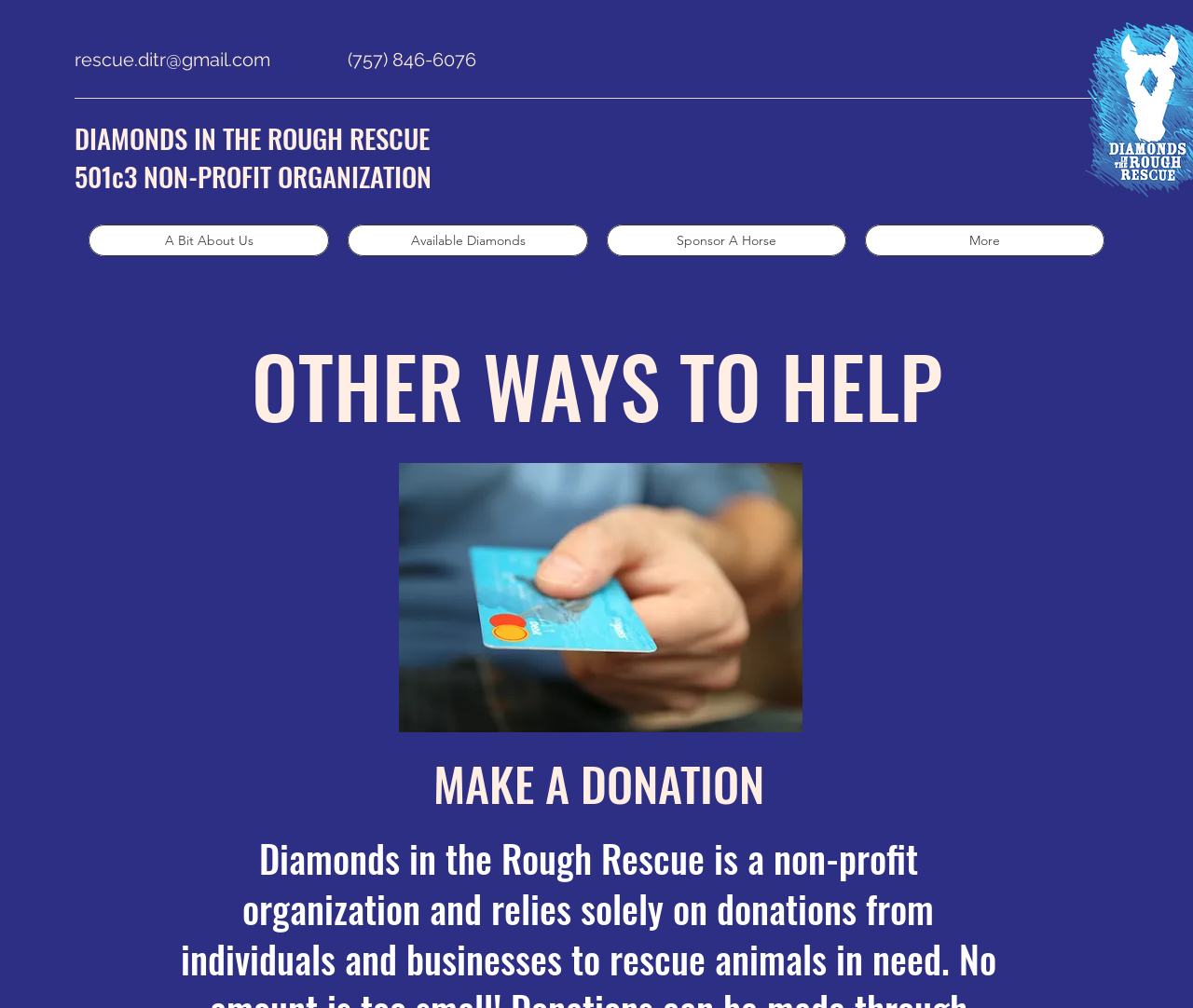Identify and provide the bounding box coordinates of the UI element described: "More". The coordinates should be formatted as [left, top, right, bottom], with each number being a float between 0 and 1.

[0.725, 0.223, 0.926, 0.254]